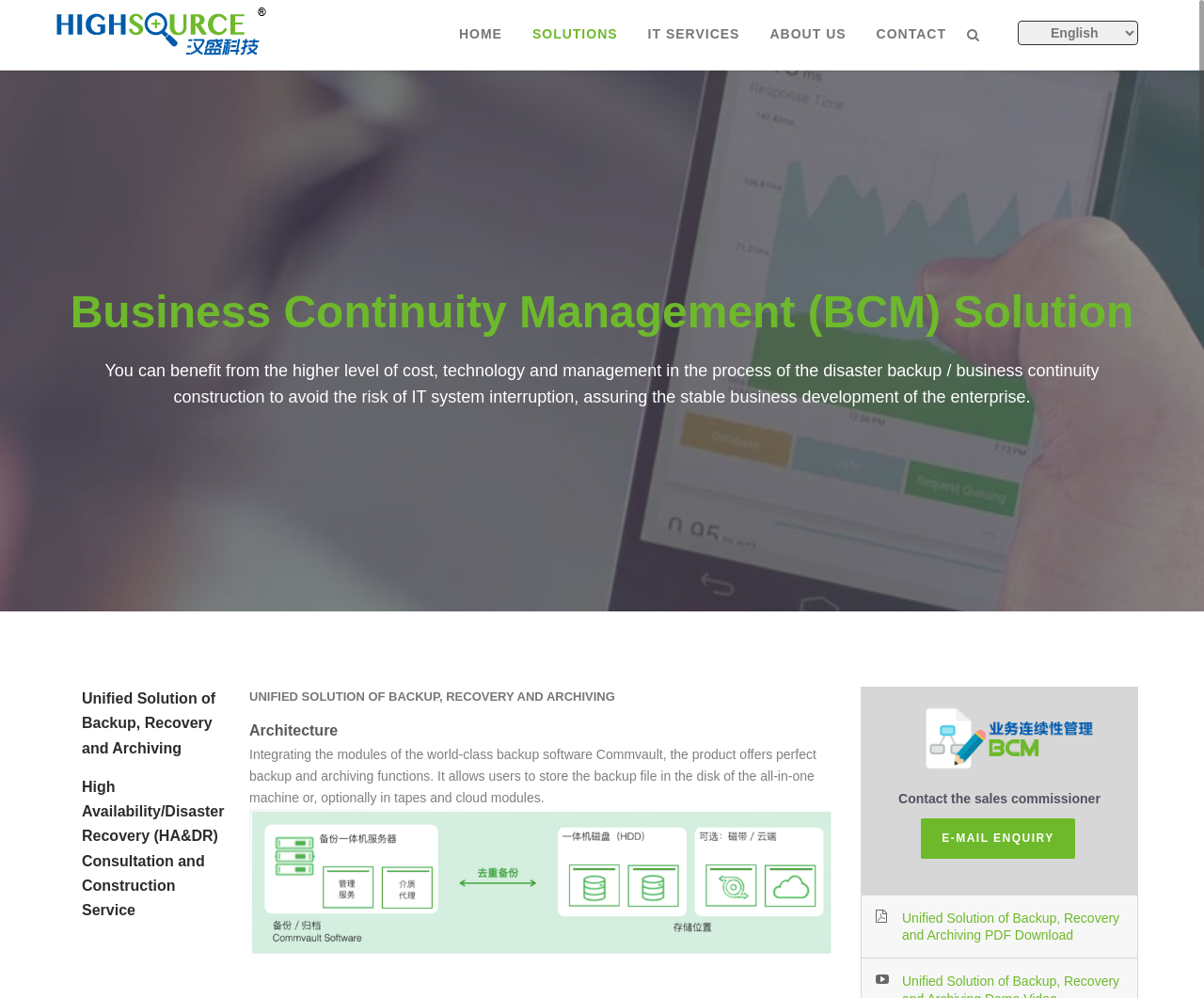Use a single word or phrase to answer the question:
What is the main topic of this webpage?

Business Continuity Management